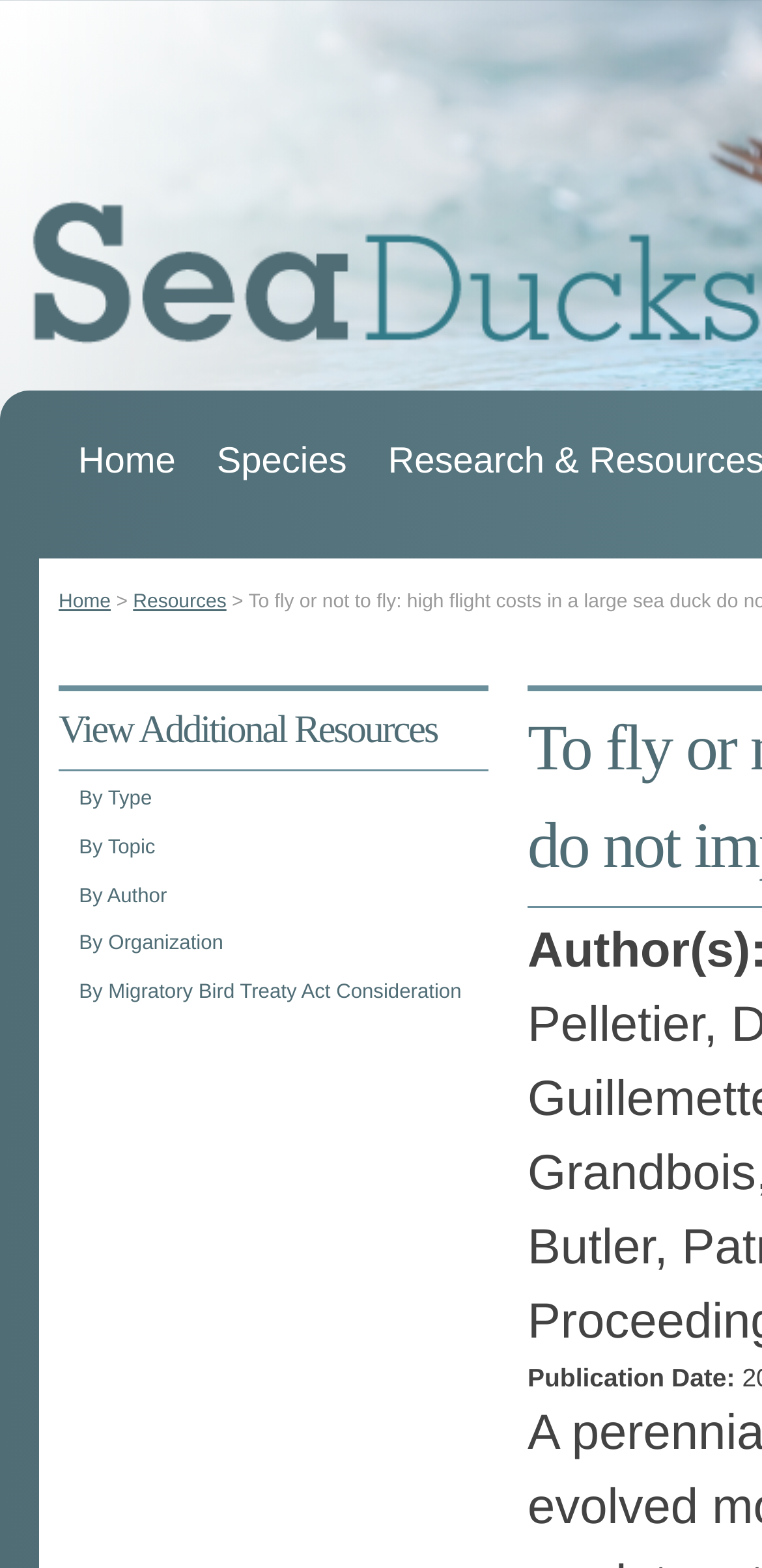Highlight the bounding box coordinates of the region I should click on to meet the following instruction: "access resources".

[0.175, 0.378, 0.297, 0.391]